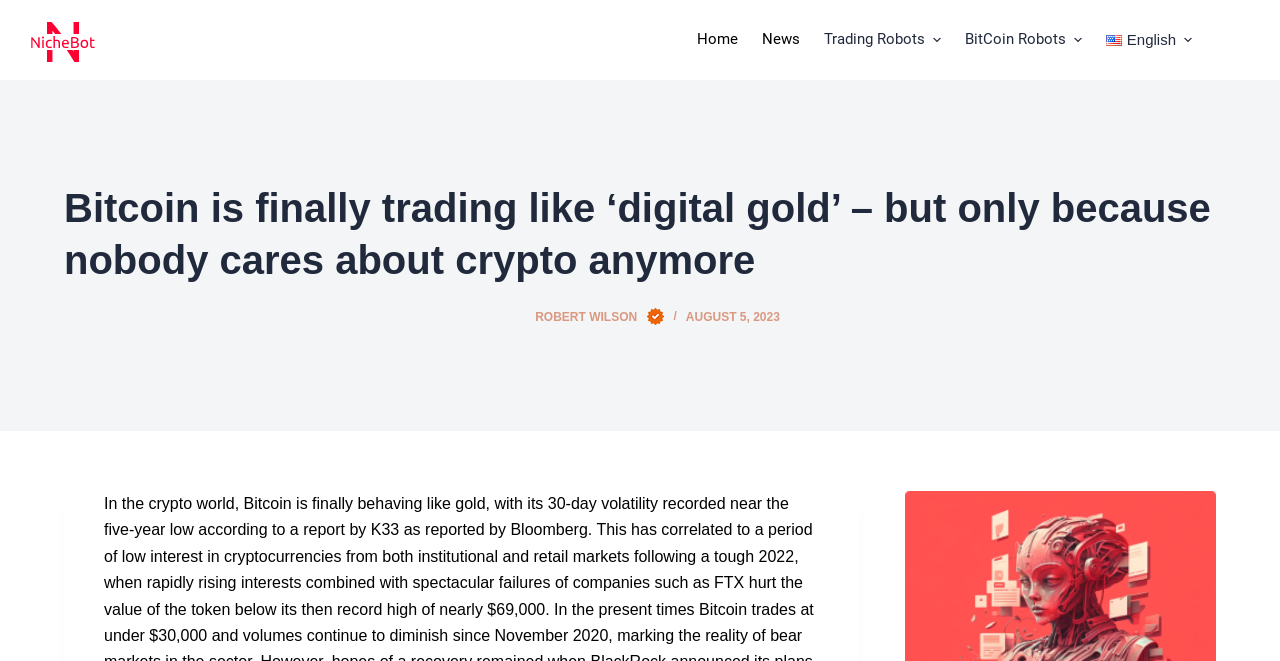What is the topic of the article?
Please answer the question with as much detail and depth as you can.

I inferred the topic of the article by reading the main heading, which states 'Bitcoin is finally trading like ‘digital gold’ – but only because nobody cares about crypto anymore'. This suggests that the article is about Bitcoin and its current market situation.